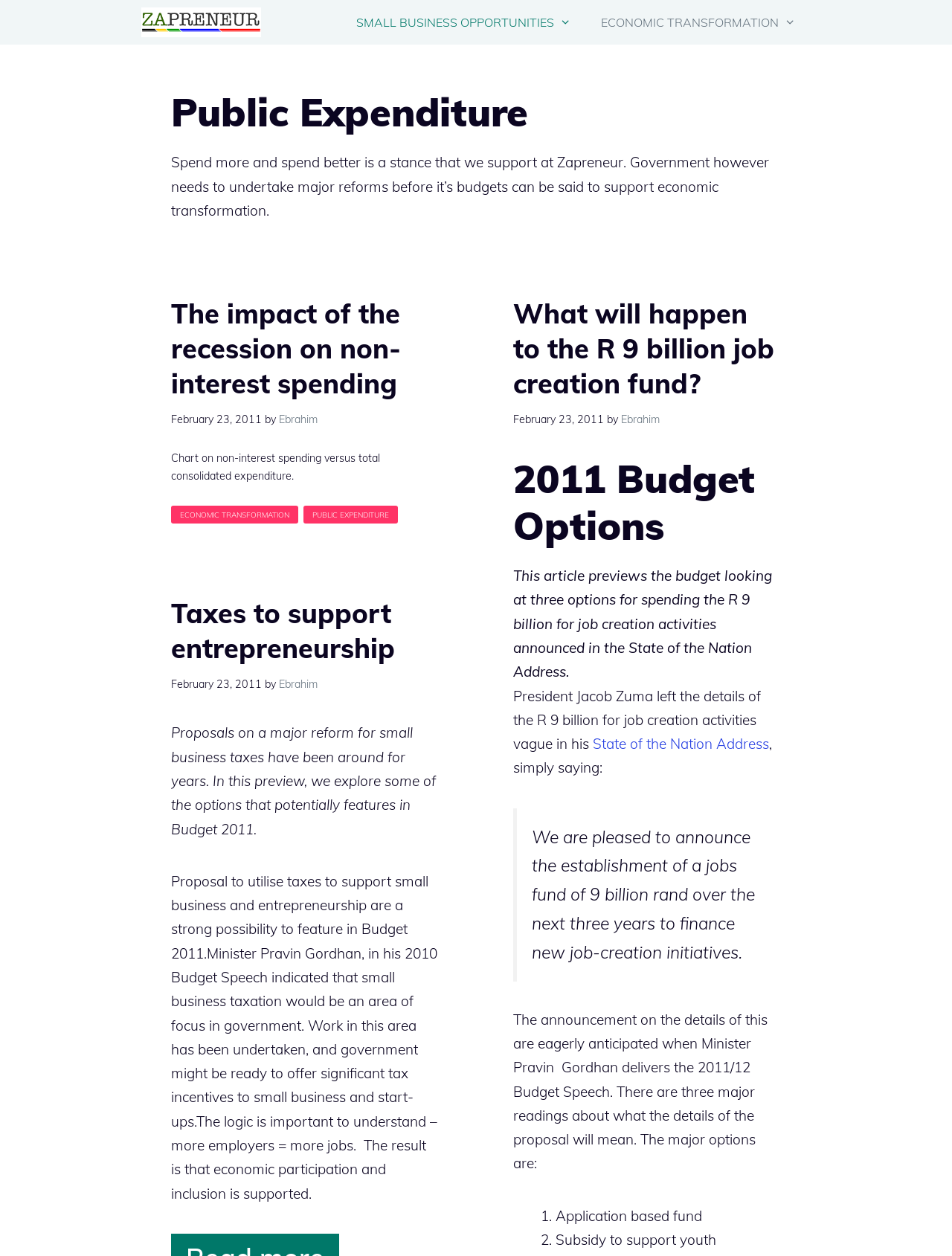Please specify the bounding box coordinates of the clickable region necessary for completing the following instruction: "Click on the 'State of the Nation Address' link". The coordinates must consist of four float numbers between 0 and 1, i.e., [left, top, right, bottom].

[0.623, 0.585, 0.808, 0.599]